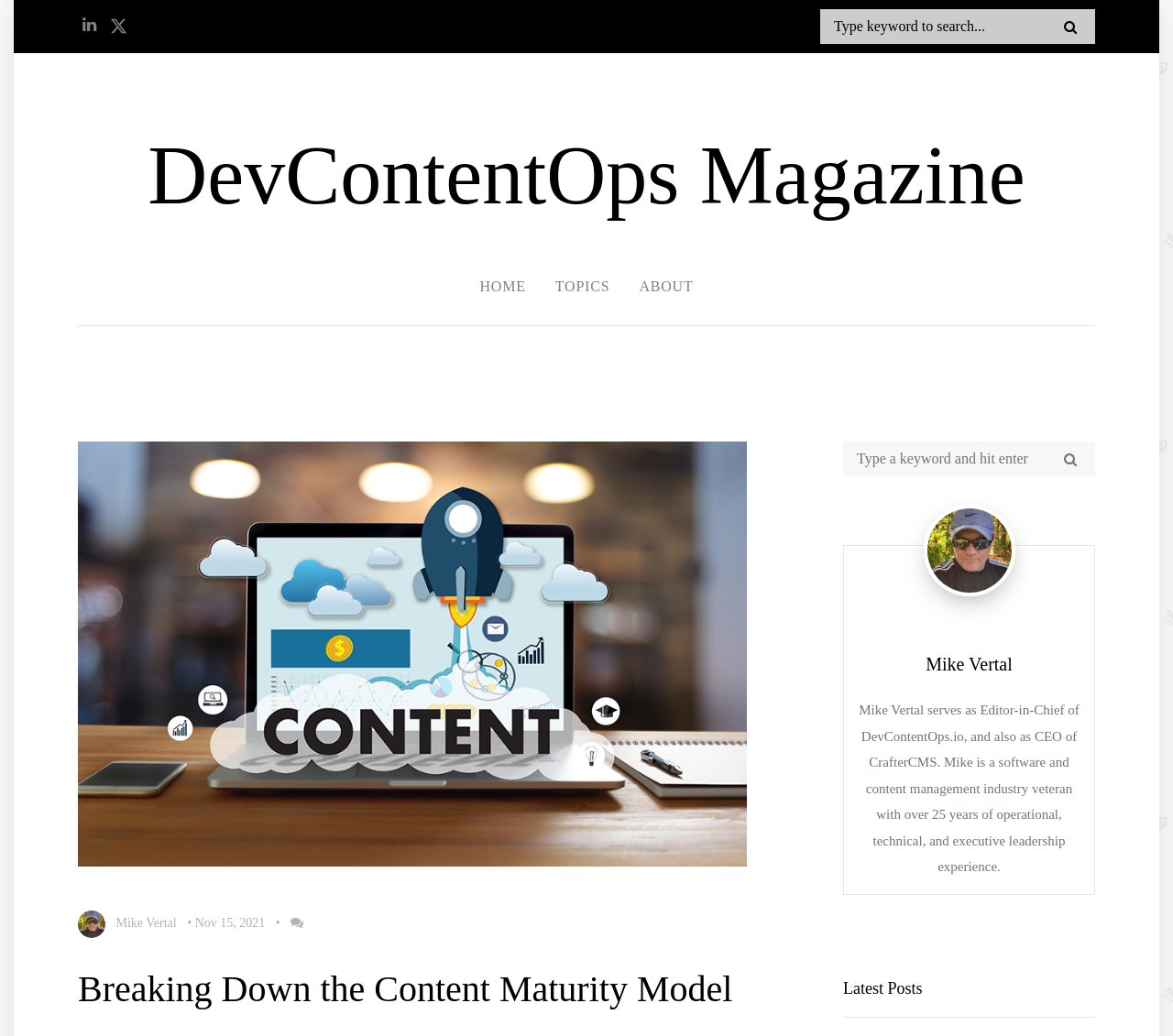What is the name of the magazine?
Use the information from the screenshot to give a comprehensive response to the question.

I determined the answer by looking at the heading element with the text 'DevContentOps Magazine' which is a child element of the root element. This suggests that the webpage is related to a magazine with the same name.